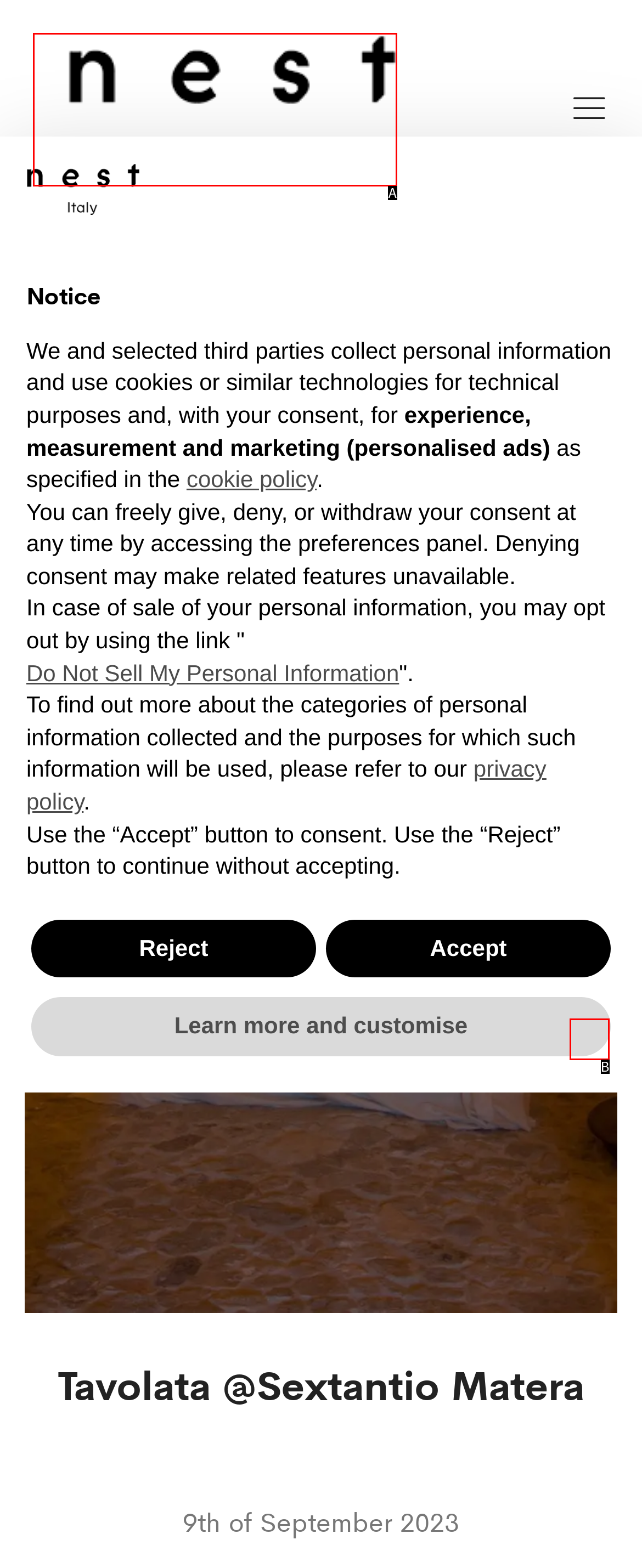Please determine which option aligns with the description: parent_node: Nest Italy. Respond with the option’s letter directly from the available choices.

A